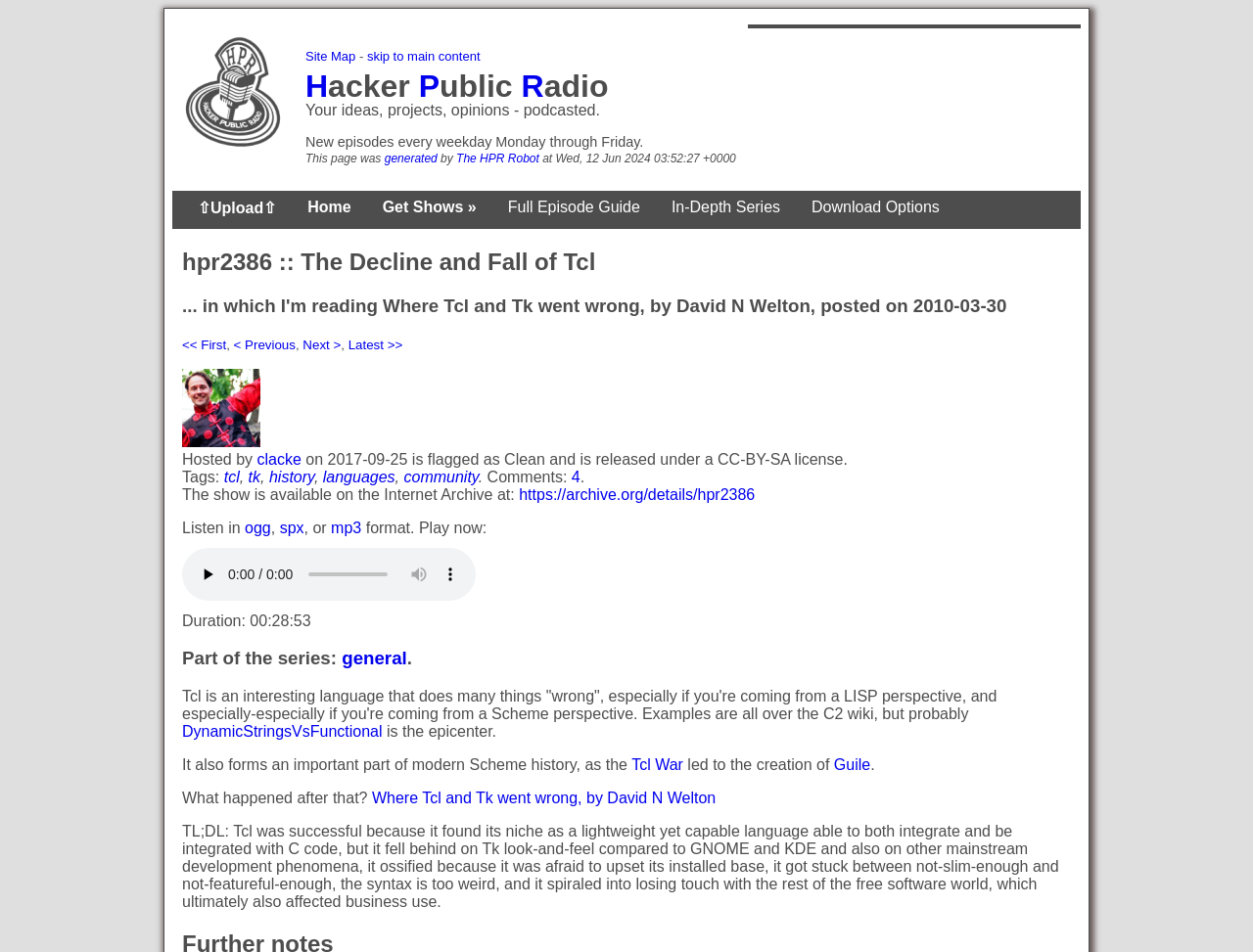What is the topic of the series?
Respond with a short answer, either a single word or a phrase, based on the image.

general